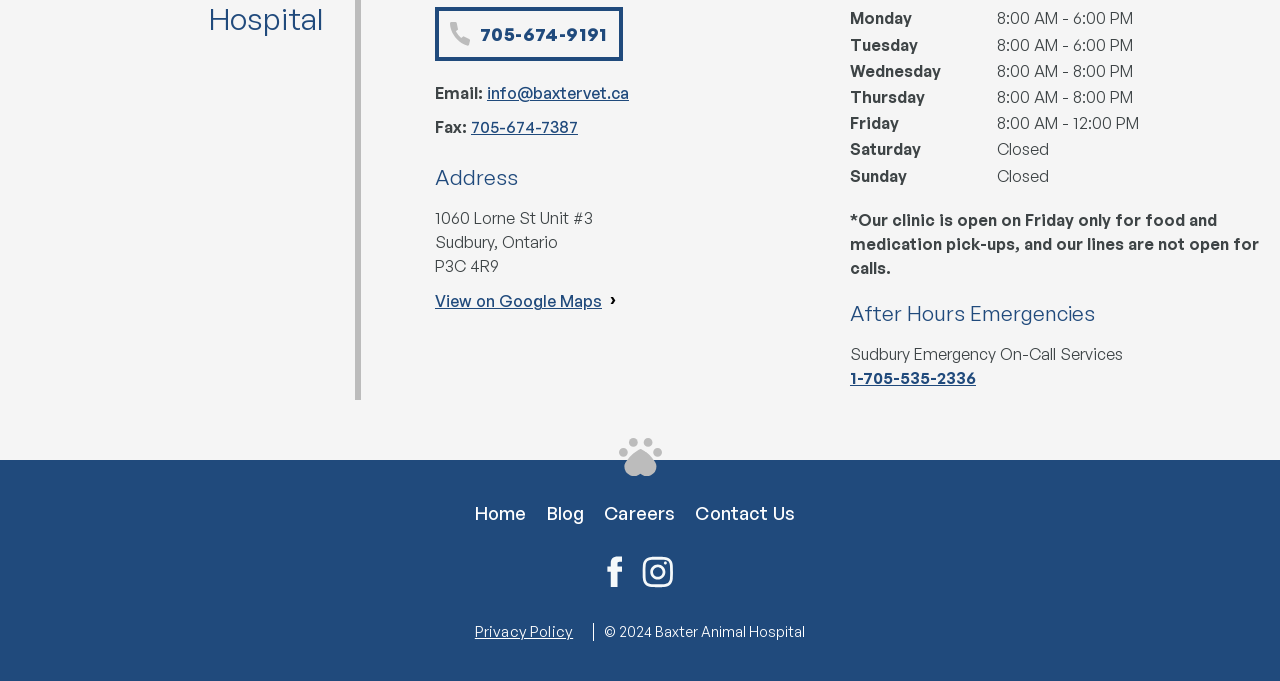Using the webpage screenshot, locate the HTML element that fits the following description and provide its bounding box: "View on Google Maps".

[0.34, 0.428, 0.47, 0.457]